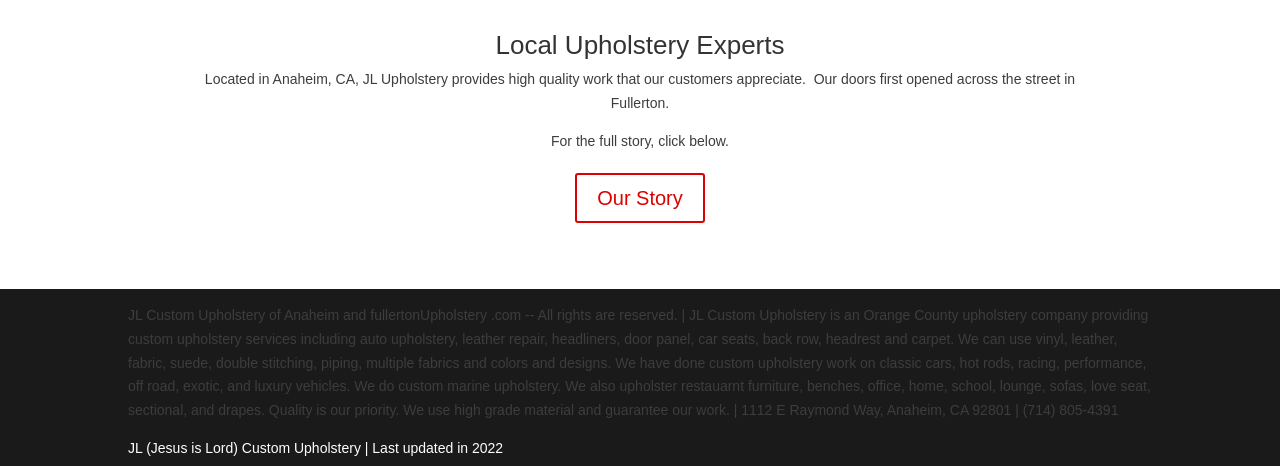Using the information in the image, give a comprehensive answer to the question: 
What type of vehicles has JL Upholstery worked on?

According to the webpage content, JL Upholstery has done custom upholstery work on various types of vehicles including classic cars, hot rods, racing, performance, off road, exotic, and luxury vehicles. This information is obtained from the StaticText element with OCR text 'We have done custom upholstery work on classic cars, hot rods, racing, performance, off road, exotic, and luxury vehicles.'.